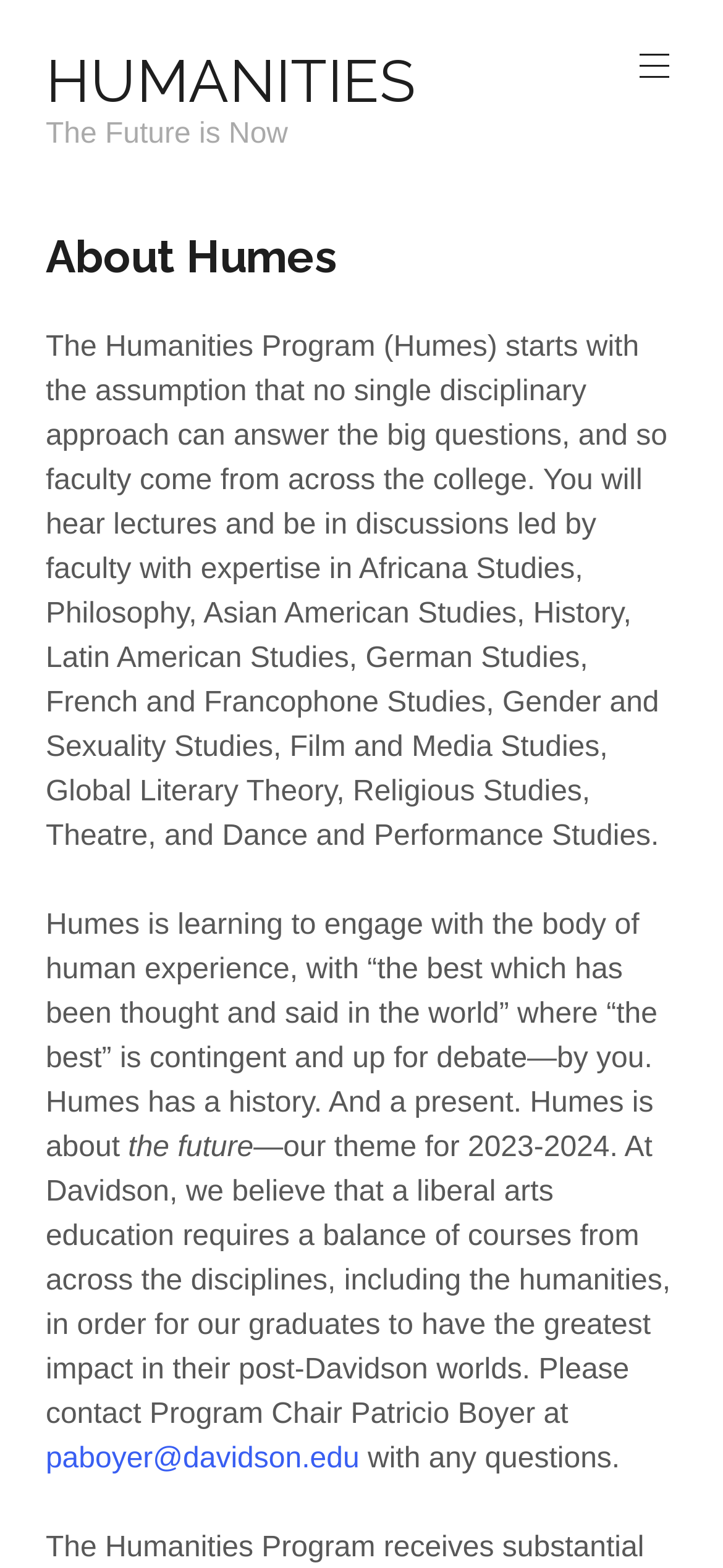Who should be contacted for questions about Humes?
Answer the question with a single word or phrase, referring to the image.

Patricio Boyer